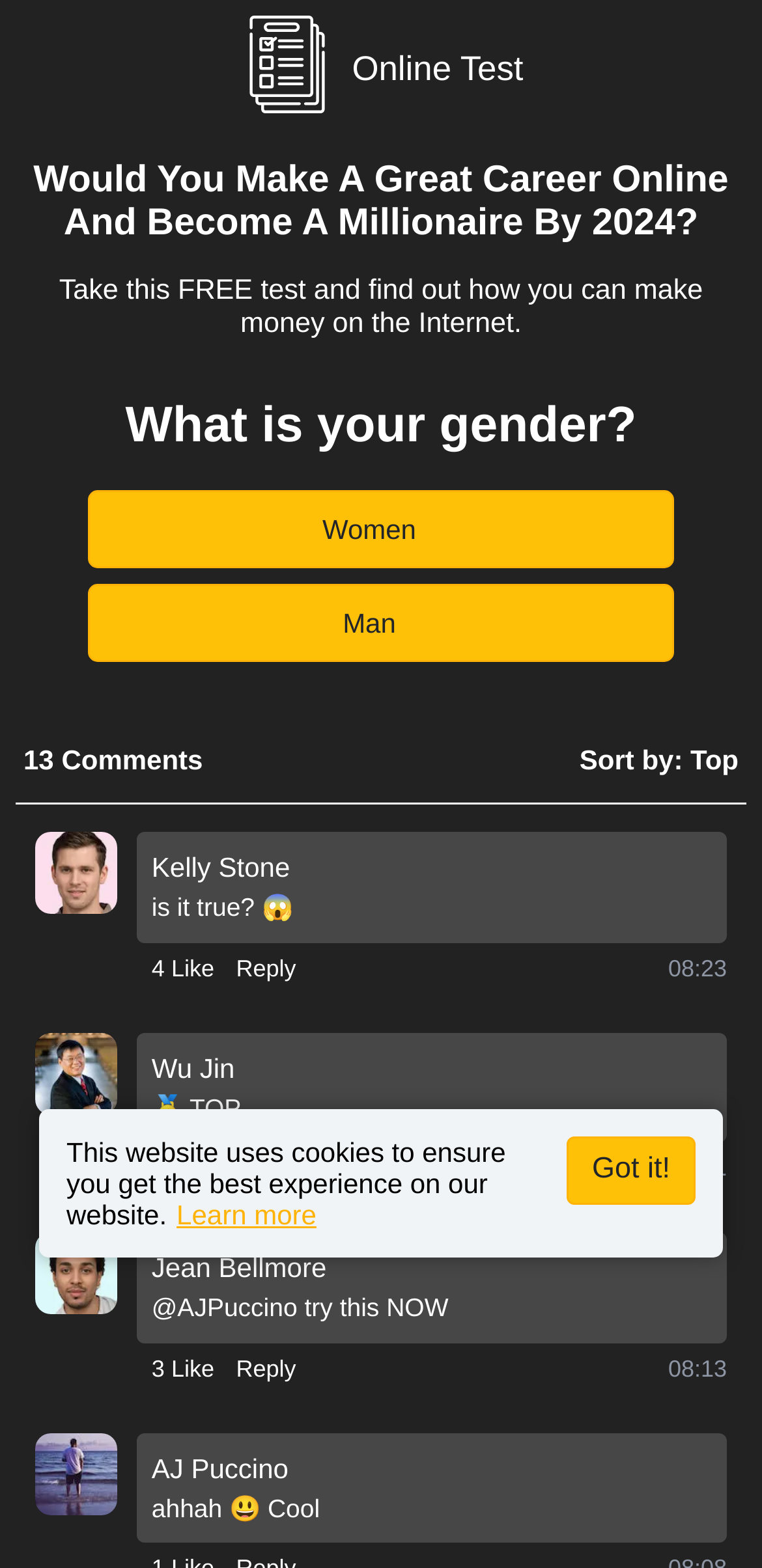Identify the bounding box of the HTML element described as: "Reply".

[0.31, 0.734, 0.389, 0.756]